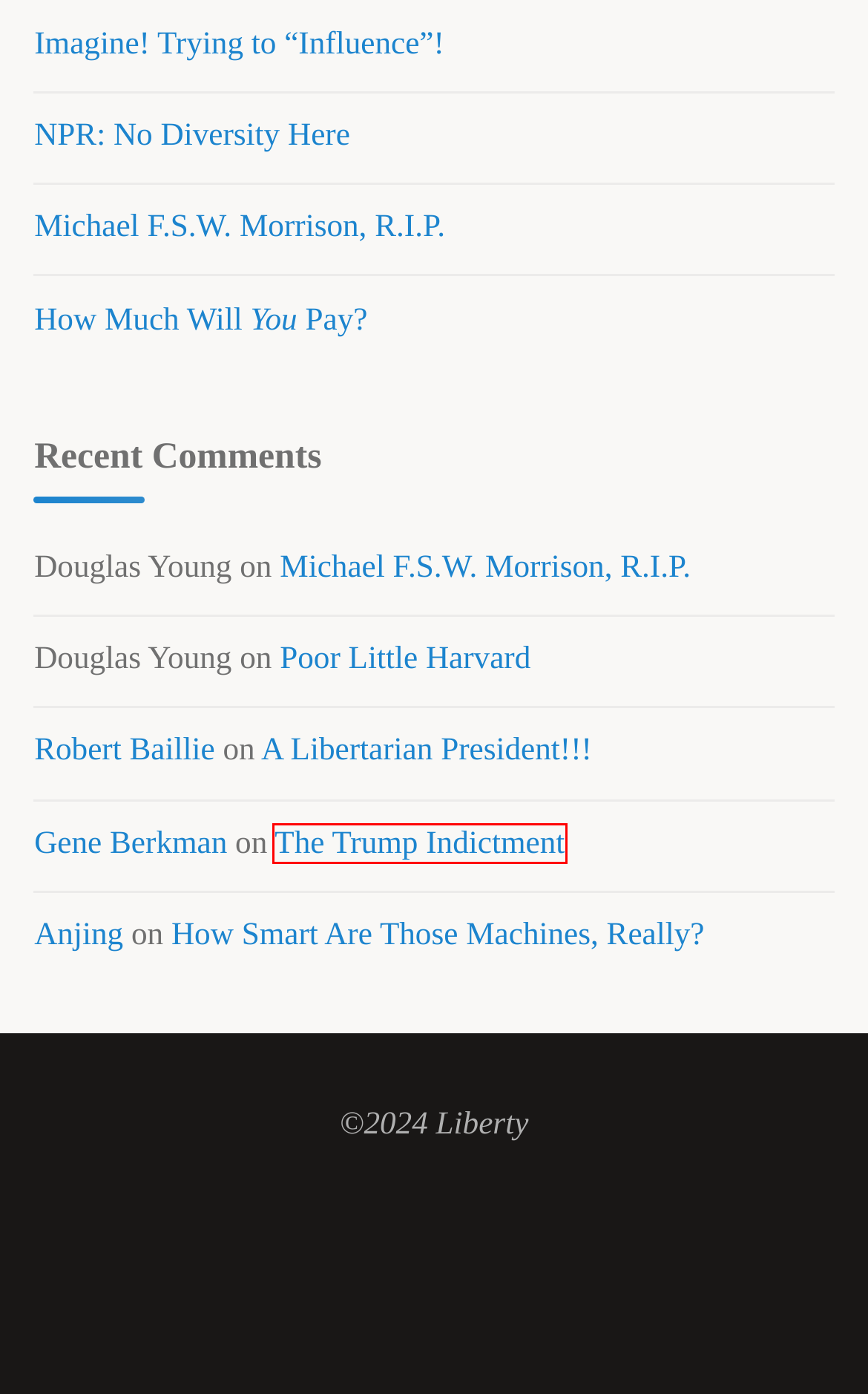Analyze the screenshot of a webpage featuring a red rectangle around an element. Pick the description that best fits the new webpage after interacting with the element inside the red bounding box. Here are the candidates:
A. How Much Will You Pay? – Liberty
B. Laurence Vance – Liberty
C. Reflections – Liberty
D. The Trump Indictment – Liberty
E. Michael F.S.W. Morrison, R.I.P. – Liberty
F. Imagine! Trying to “Influence”! – Liberty
G. Poor Little Harvard – Liberty
H. Renaissance Books

D